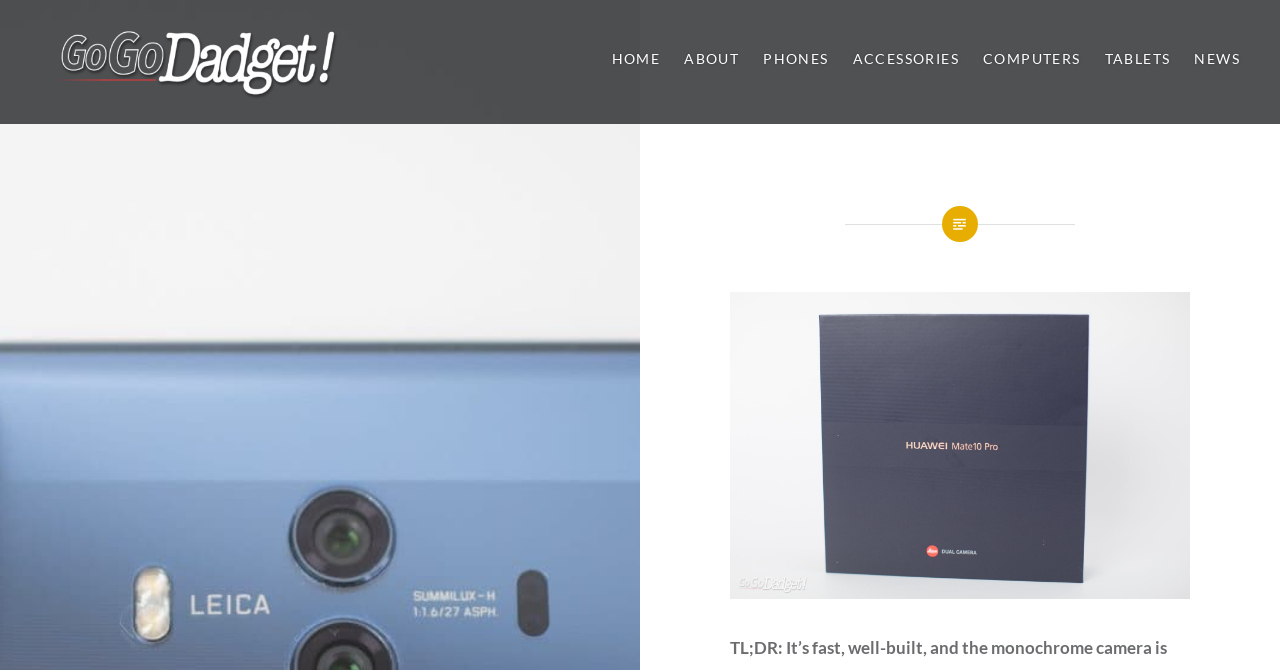Locate the coordinates of the bounding box for the clickable region that fulfills this instruction: "go to home page".

[0.478, 0.072, 0.516, 0.106]